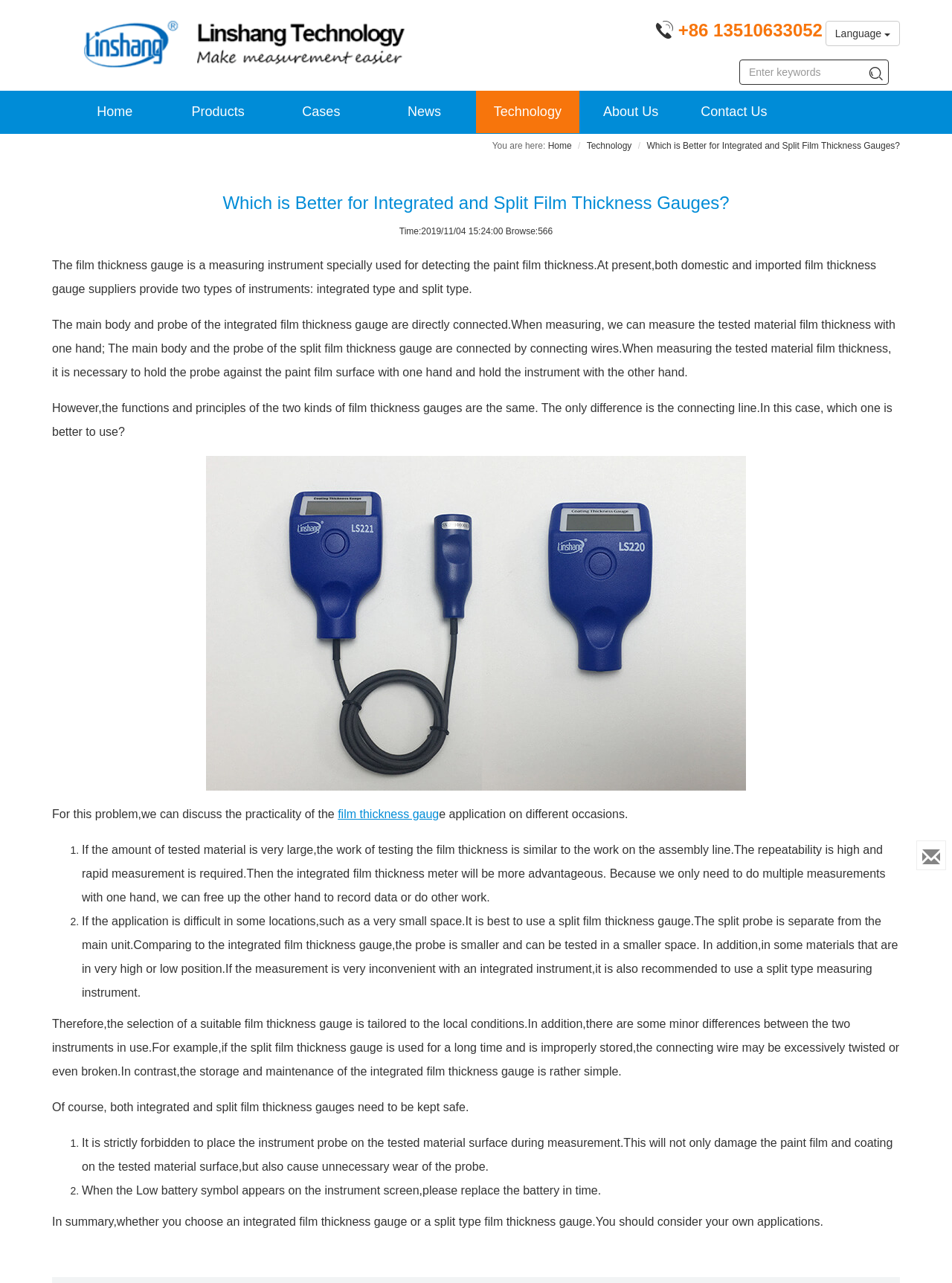Generate the title text from the webpage.

Which is Better for Integrated and Split Film Thickness Gauges?